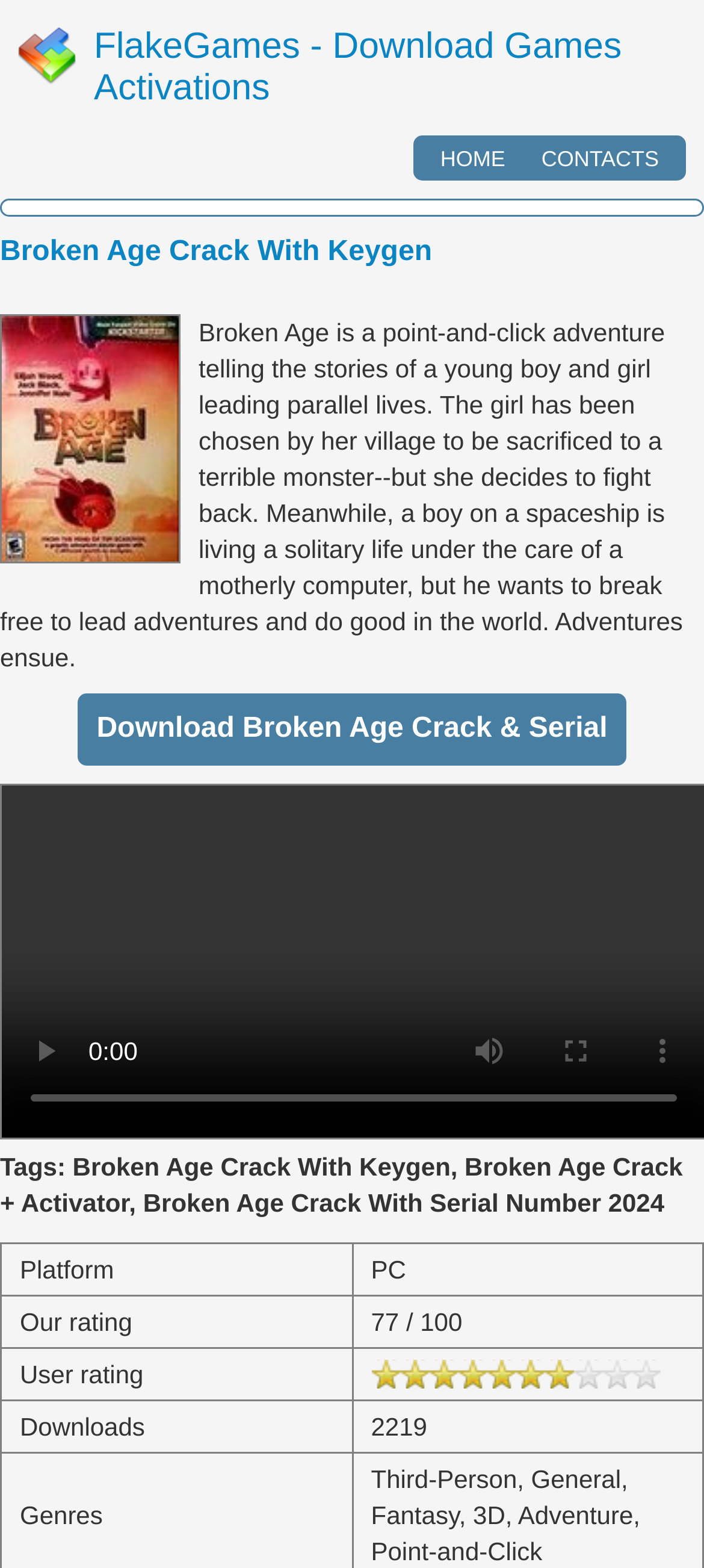Explain the features and main sections of the webpage comprehensively.

The webpage appears to be a download page for the game Broken Age Crack With Keygen. At the top left corner, there is a logo image and a heading that reads "FlakeGames - Download Games Activations" with a link to the same text. Below this, there are two links, "HOME" and "CONTACTS", positioned side by side.

The main content of the page is divided into sections. The first section has a heading that reads "Broken Age Crack With Keygen" and an image related to the game. Below this, there is a static text that summarizes the game's storyline, describing the parallel lives of a young boy and girl.

The next section has a heading that reads "Download Broken Age Crack & Serial" and is positioned below the game's storyline. Below this, there are three buttons, "play", "mute", and "enter full screen", which are currently disabled.

Further down the page, there is a static text that lists tags related to the game, including "Broken Age Crack With Keygen", "Broken Age Crack + Activator", and "Broken Age Crack With Serial Number 2024". Below this, there is a table with four rows, each containing two grid cells. The table displays information about the game, including the platform, rating, user rating, and number of downloads.

Overall, the webpage is focused on providing information and download links for the game Broken Age Crack With Keygen.